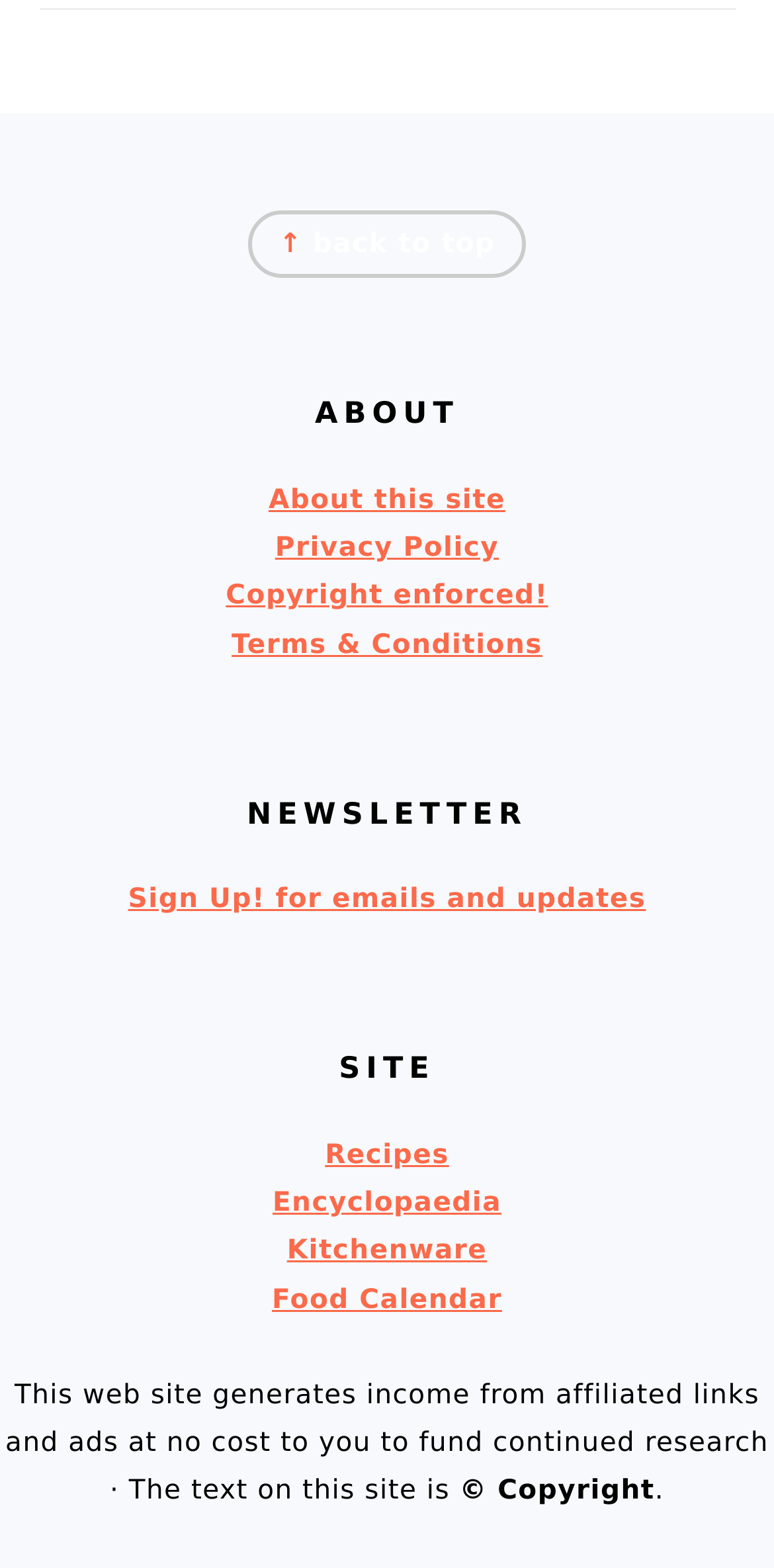Kindly determine the bounding box coordinates for the area that needs to be clicked to execute this instruction: "Sign up for newsletter".

[0.165, 0.564, 0.834, 0.584]